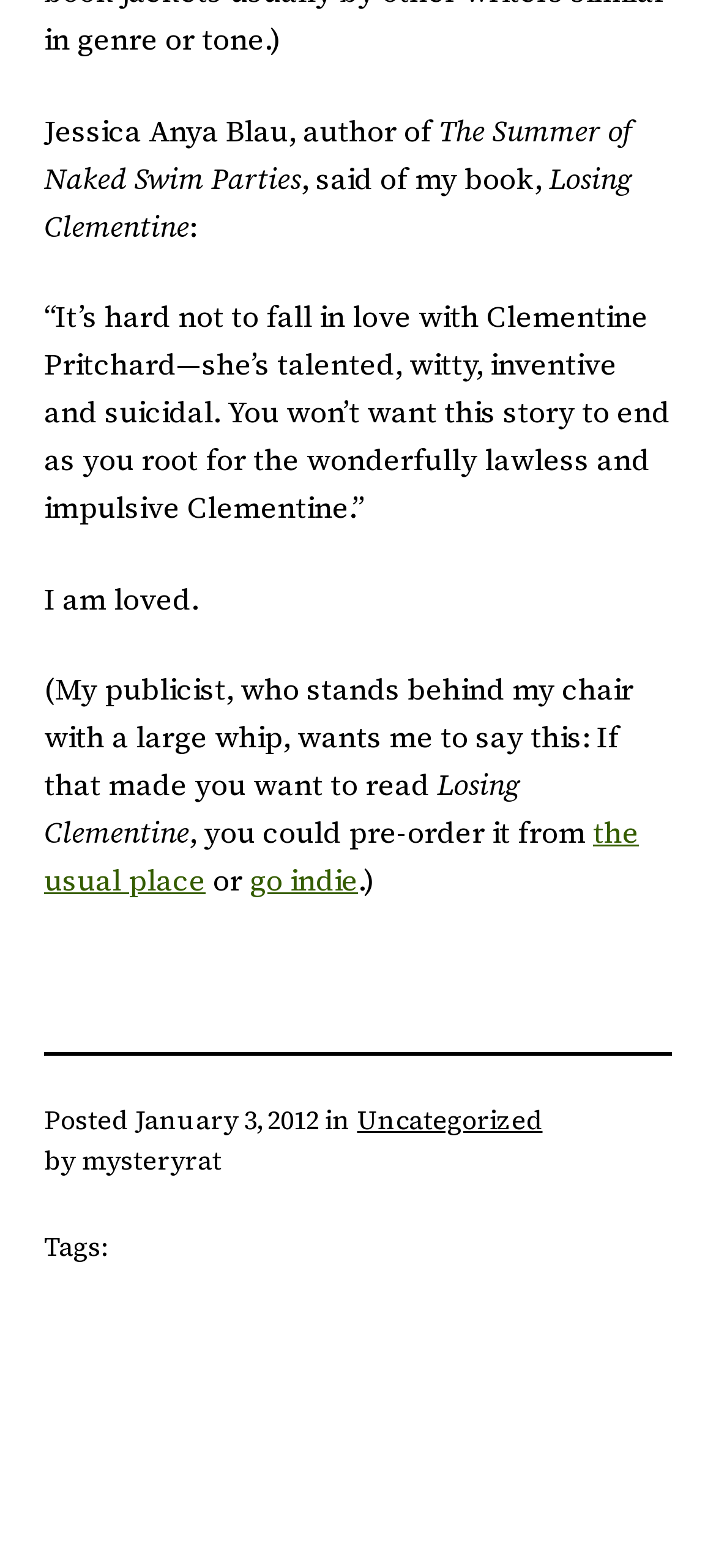Using the description: "BORDER-NOW", determine the UI element's bounding box coordinates. Ensure the coordinates are in the format of four float numbers between 0 and 1, i.e., [left, top, right, bottom].

None